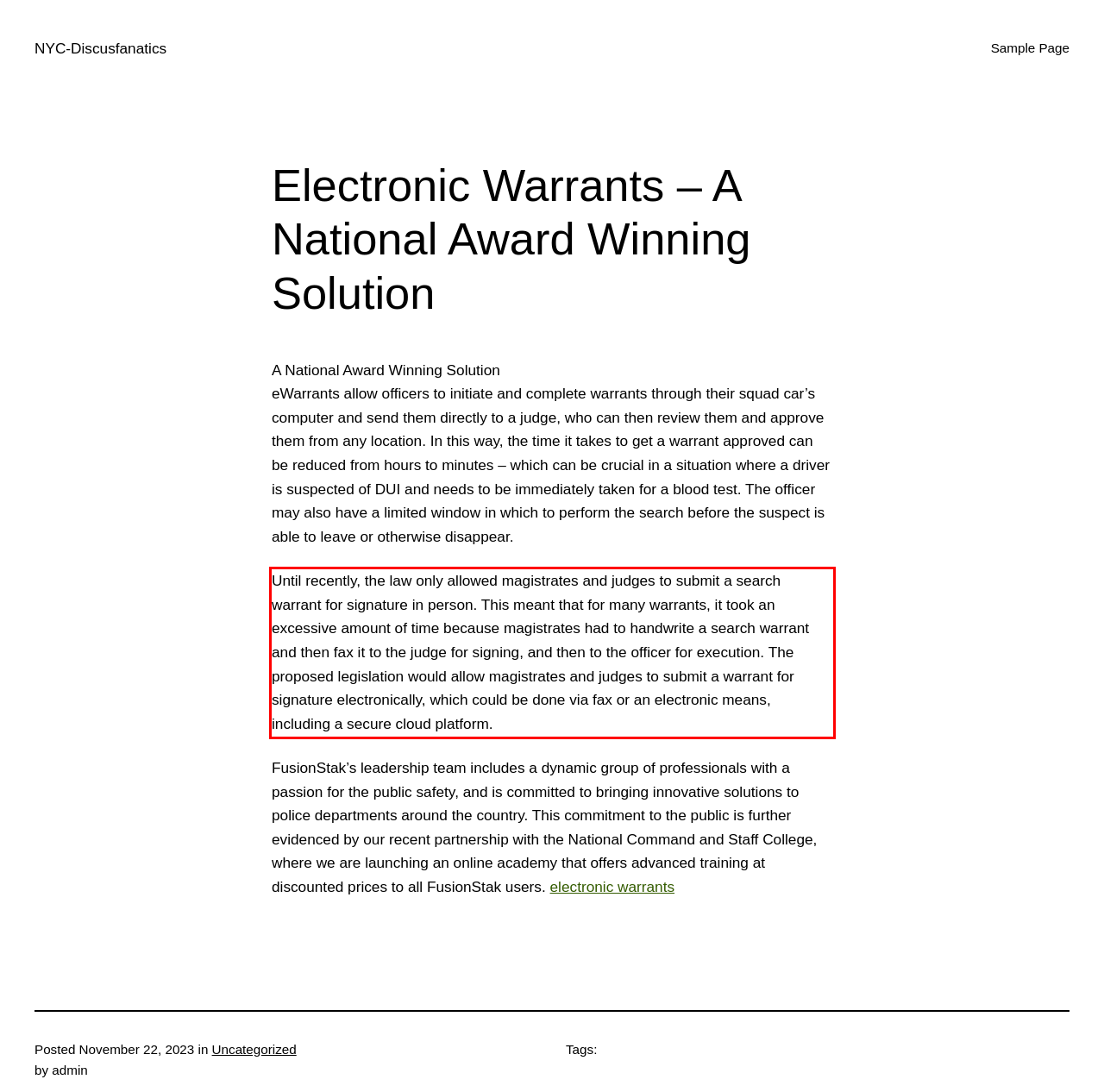Given a webpage screenshot with a red bounding box, perform OCR to read and deliver the text enclosed by the red bounding box.

Until recently, the law only allowed magistrates and judges to submit a search warrant for signature in person. This meant that for many warrants, it took an excessive amount of time because magistrates had to handwrite a search warrant and then fax it to the judge for signing, and then to the officer for execution. The proposed legislation would allow magistrates and judges to submit a warrant for signature electronically, which could be done via fax or an electronic means, including a secure cloud platform.